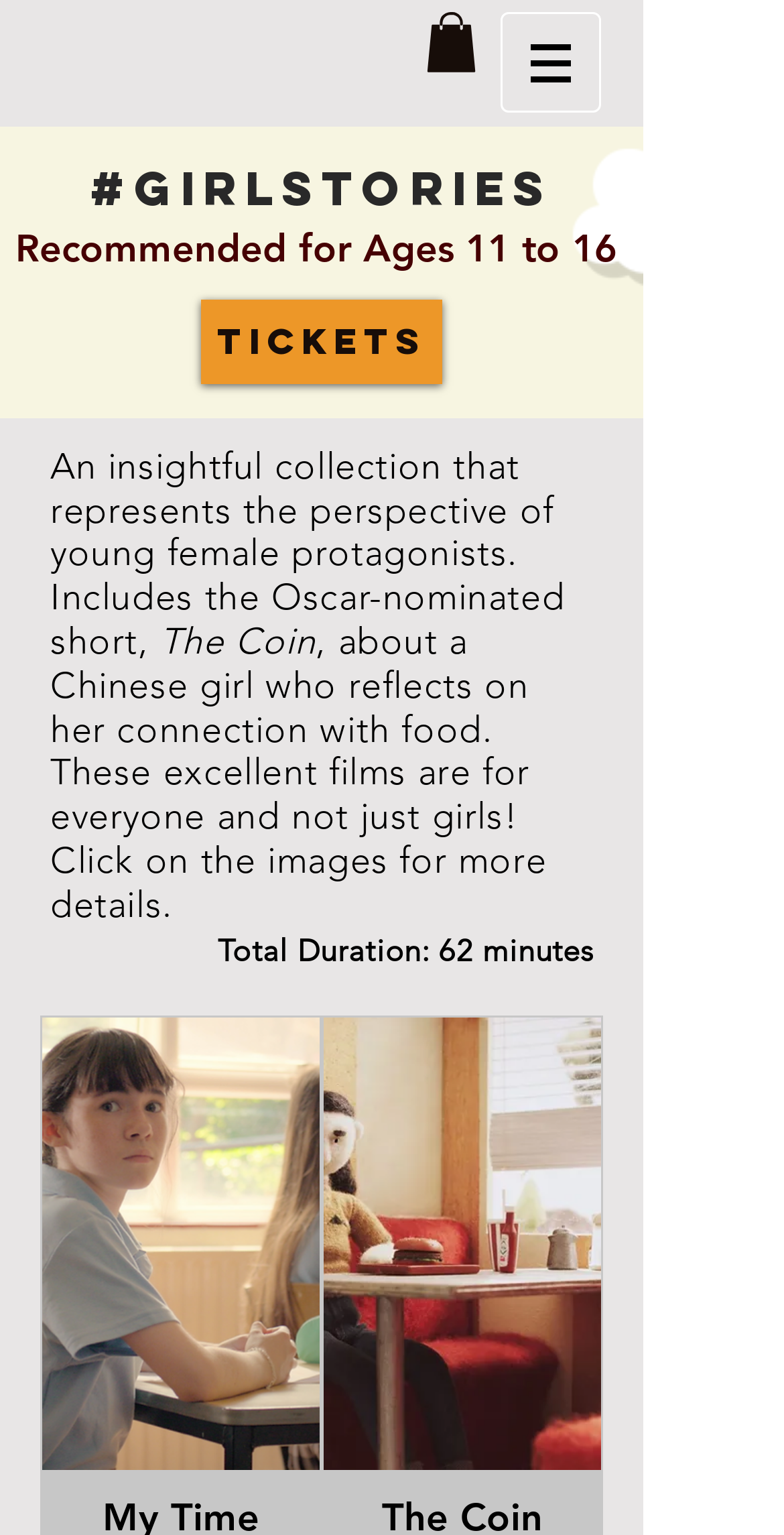How many minutes is the total duration?
Give a one-word or short-phrase answer derived from the screenshot.

62 minutes